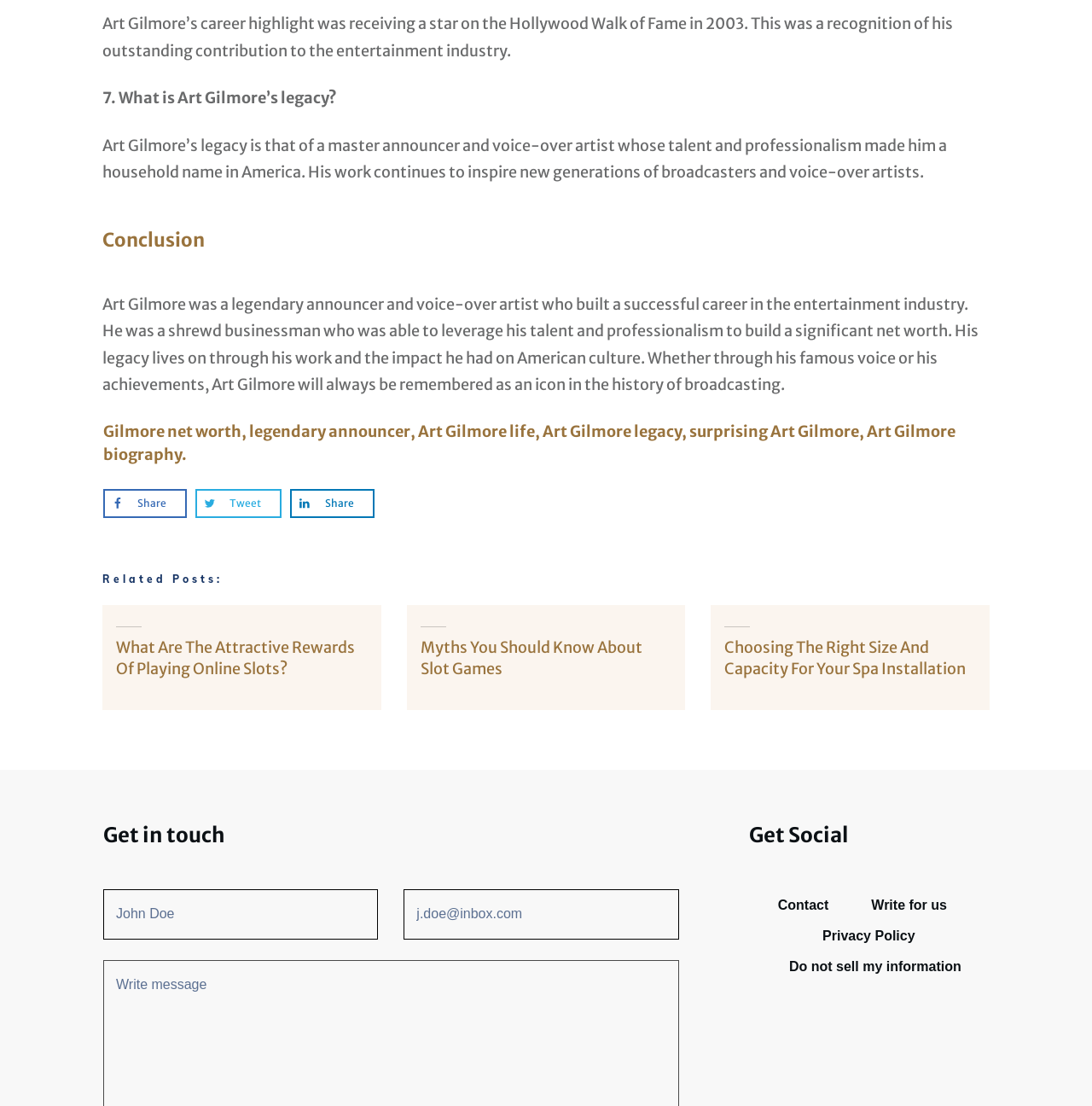What is the purpose of the 'Write for us' link?
Please answer the question as detailed as possible.

The 'Write for us' link is likely intended for individuals who want to submit articles or contribute content to the website, as it is often the case with such links on websites.